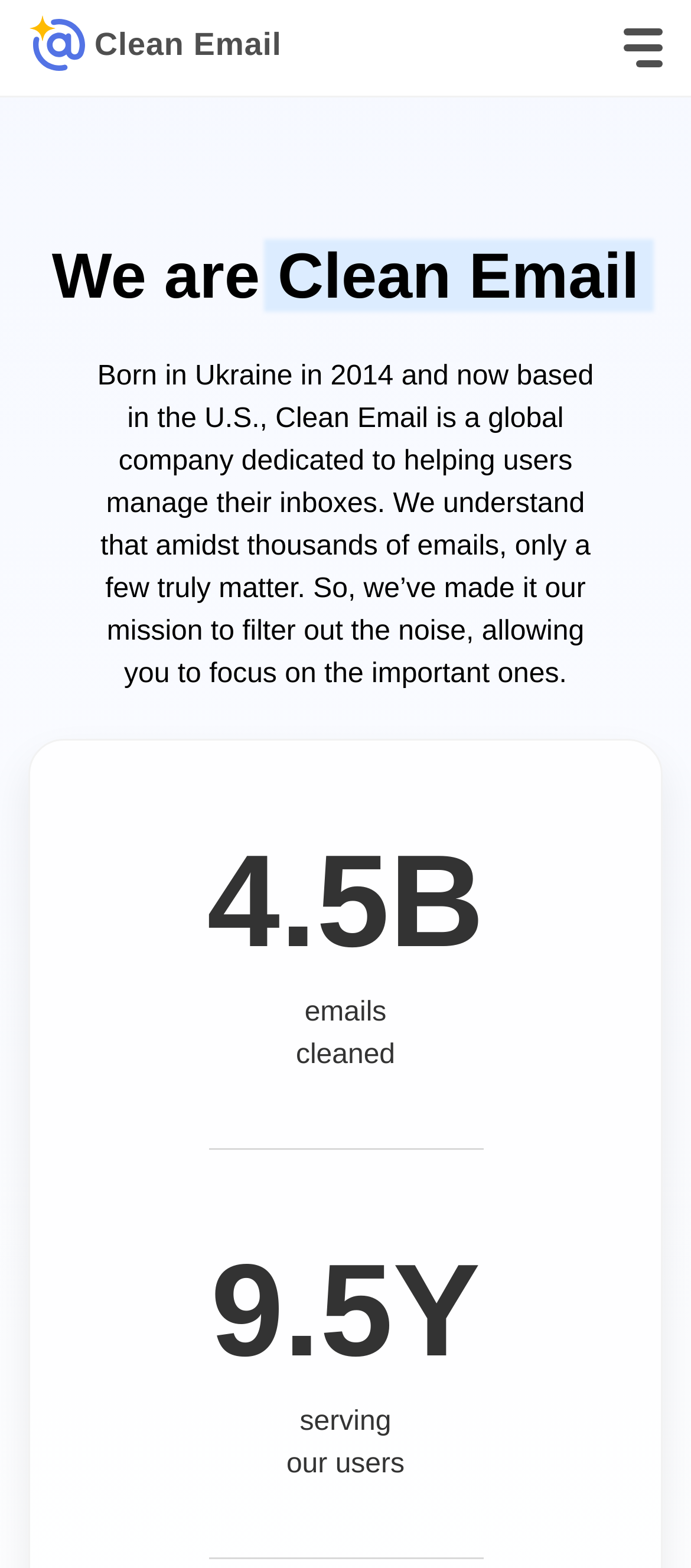What is the name of the company?
Can you offer a detailed and complete answer to this question?

The name of the company is Clean Email, which is mentioned in the link at the top of the page and also in the heading 'We are Clean Email'.